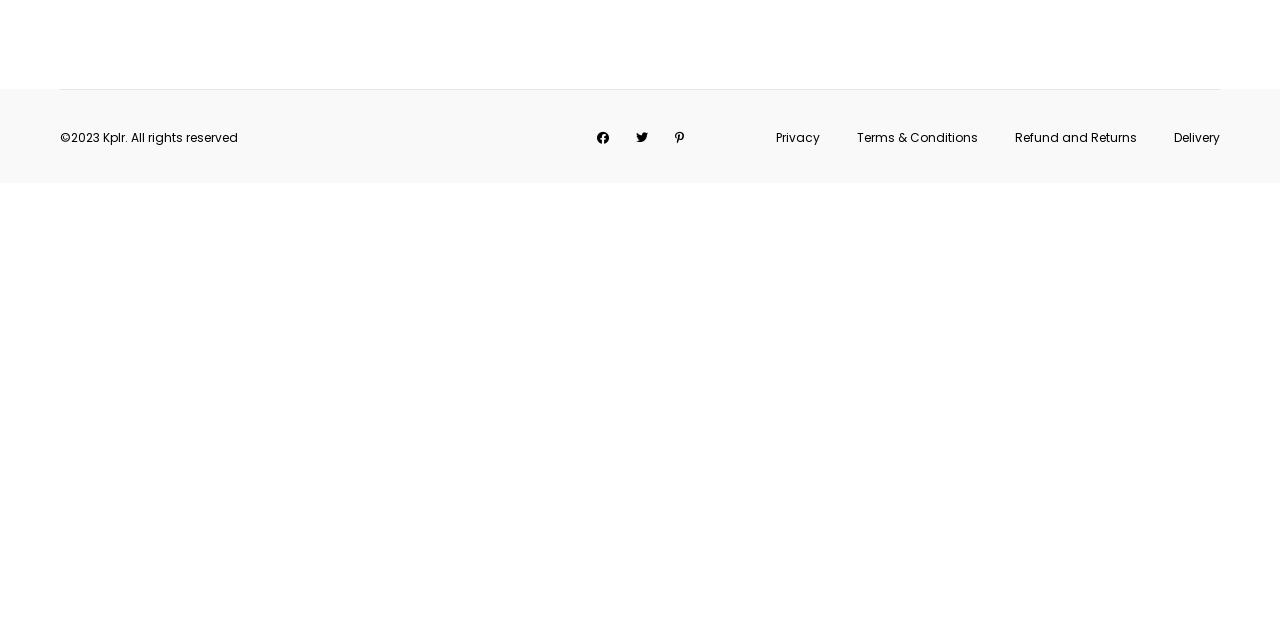Identify the bounding box of the HTML element described here: "Register today". Provide the coordinates as four float numbers between 0 and 1: [left, top, right, bottom].

None